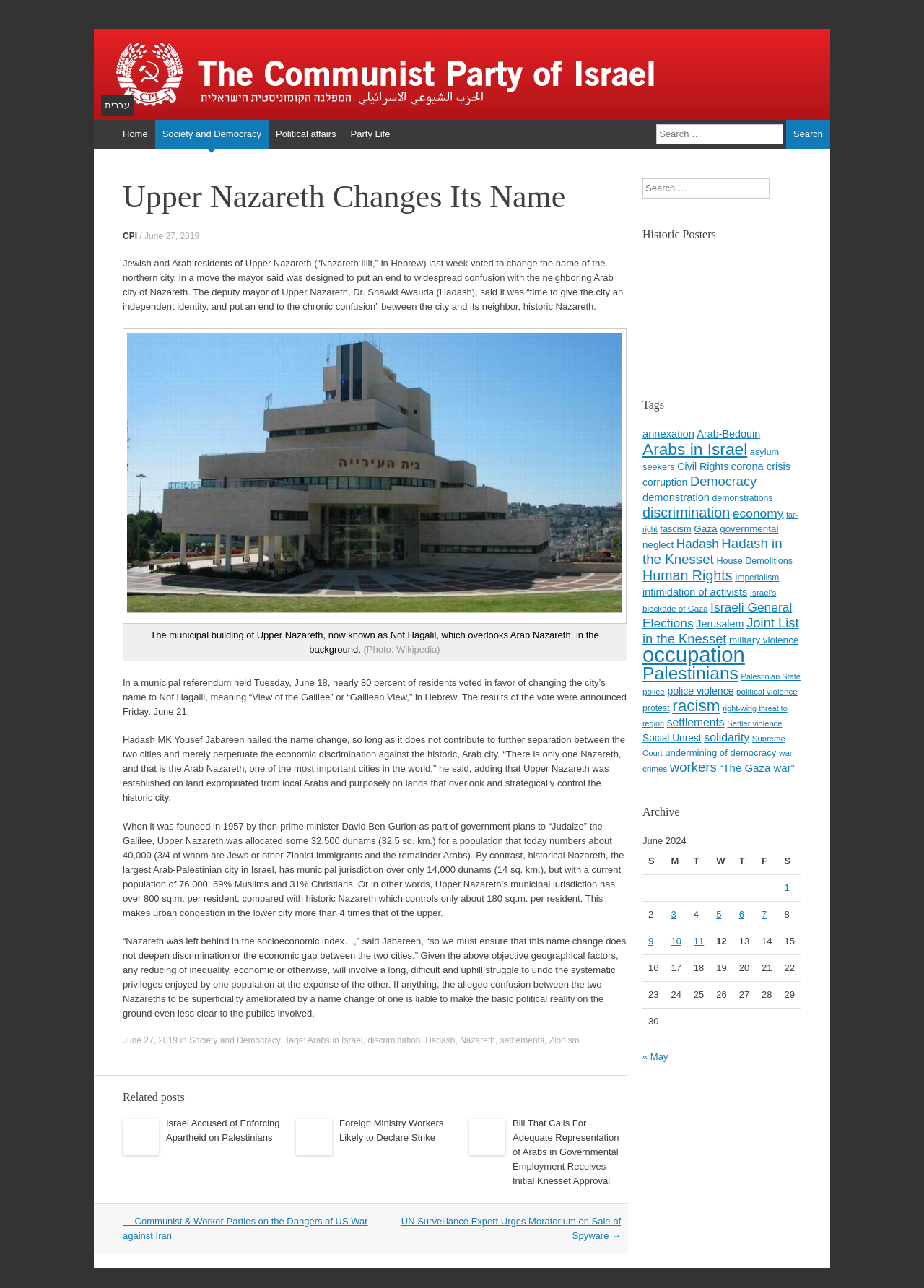From the webpage screenshot, predict the bounding box of the UI element that matches this description: "Palestinians".

[0.695, 0.515, 0.799, 0.53]